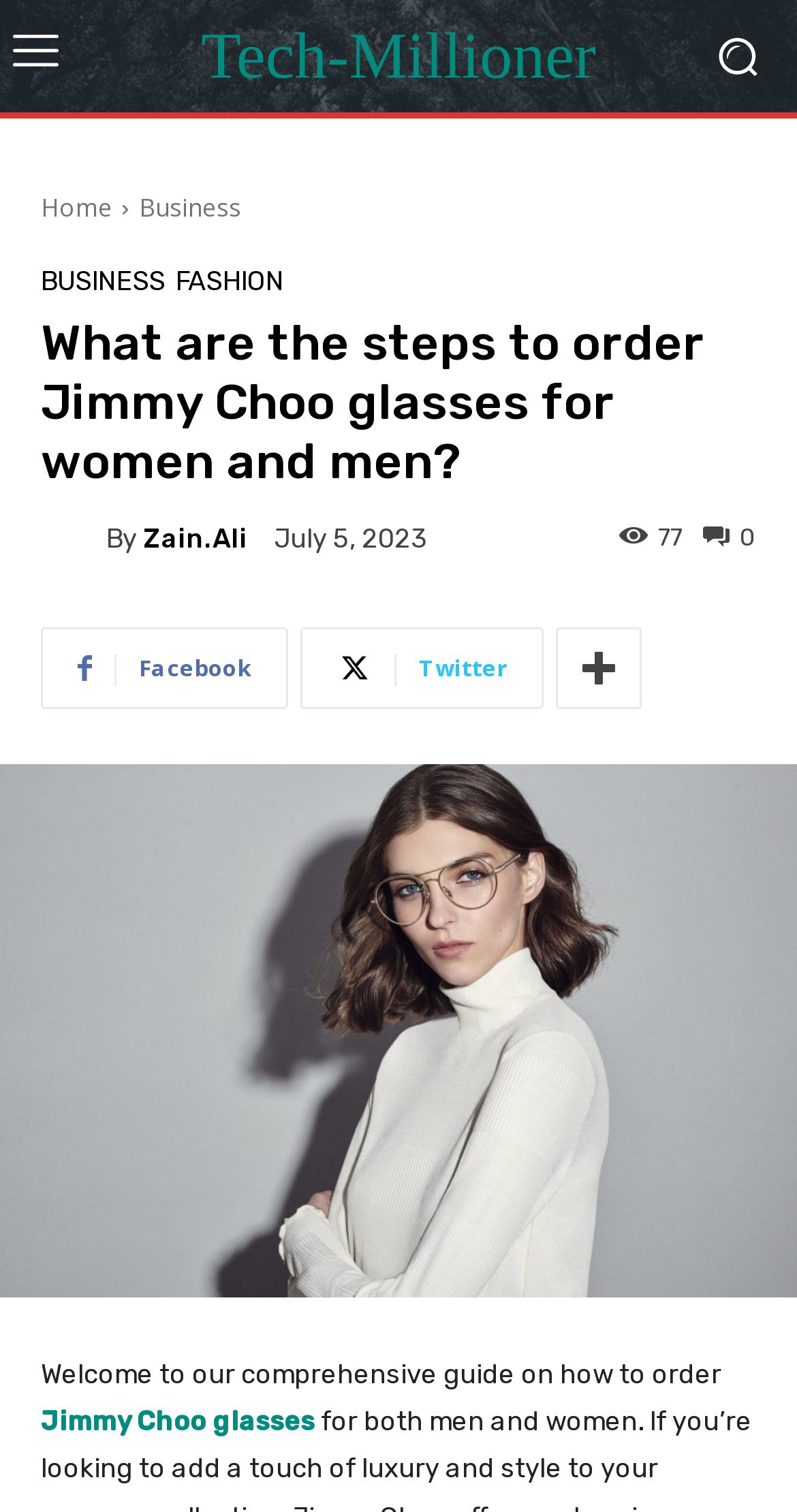Determine the coordinates of the bounding box that should be clicked to complete the instruction: "Click on the Home link". The coordinates should be represented by four float numbers between 0 and 1: [left, top, right, bottom].

[0.051, 0.126, 0.141, 0.149]